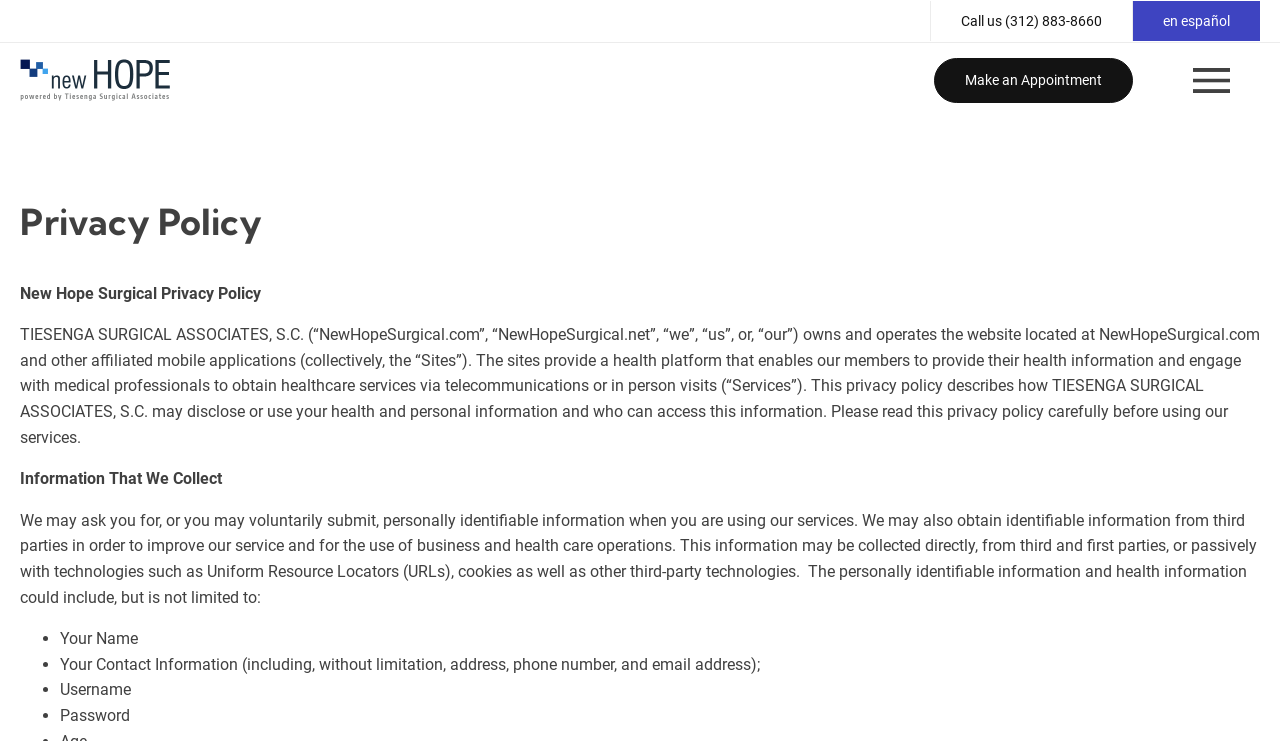Give a detailed account of the webpage.

The webpage is about the Privacy Policy of New Hope Surgical. At the top right corner, there are three links: "Call us (312) 883-8660", "en español", and the New Hope Surgical Logo, which is also an image. Below the logo, there is a link to "Make an Appointment". On the top right edge, there is a button labeled "Menu Button" with a corresponding image.

The main content of the page starts with a heading "Privacy Policy" followed by a paragraph of text that describes the purpose of the privacy policy. Below this, there is a long block of text that explains how New Hope Surgical collects and uses personal and health information. This text is divided into sections, with headings such as "Information That We Collect". The text also includes a list of examples of personally identifiable information, marked with bullet points, including "Your Name", "Your Contact Information", "Username", and "Password".

Overall, the webpage is focused on providing detailed information about New Hope Surgical's privacy policy, with a clear structure and headings to help users navigate the content.